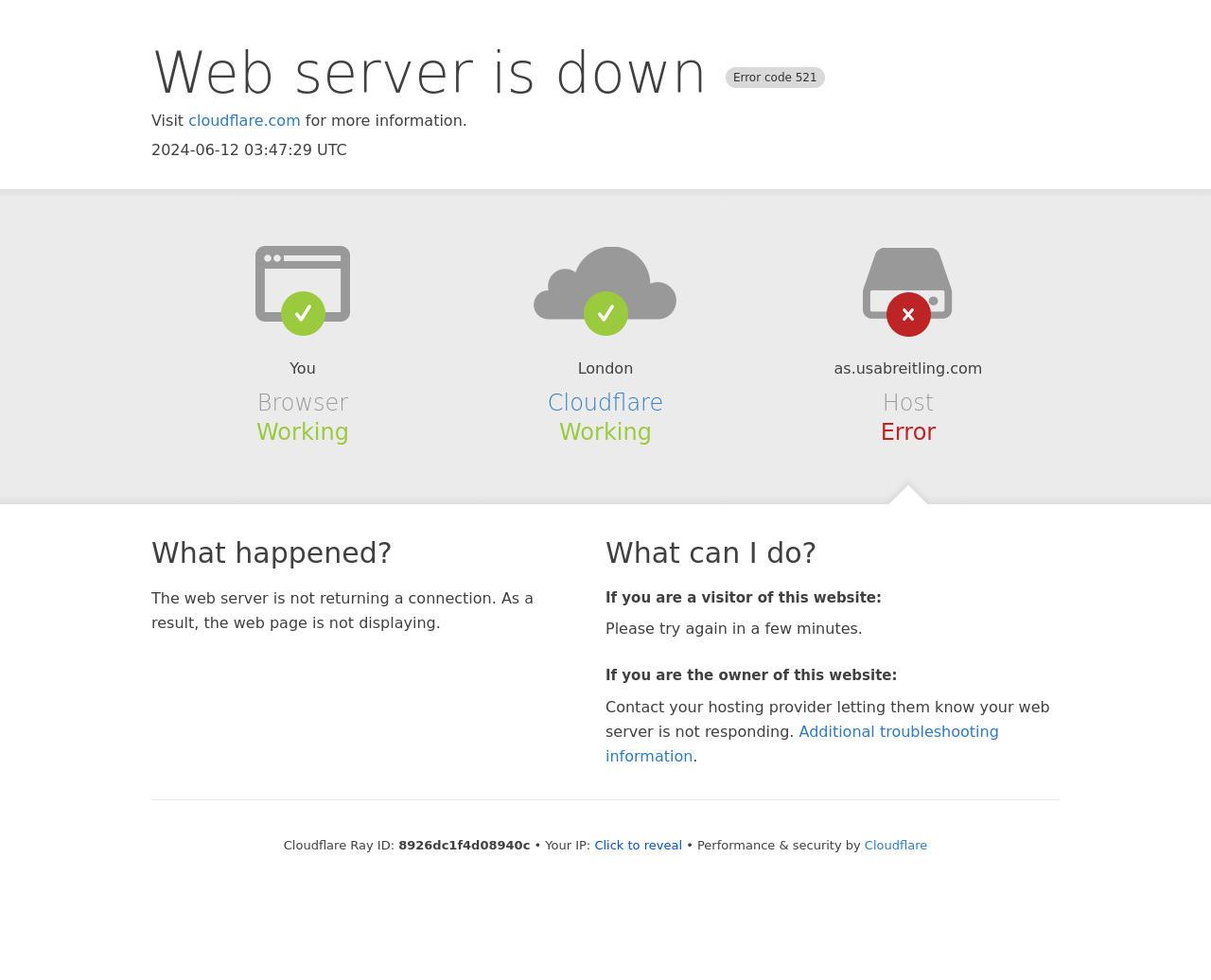Please extract the title of the webpage.

Web server is down Error code 521